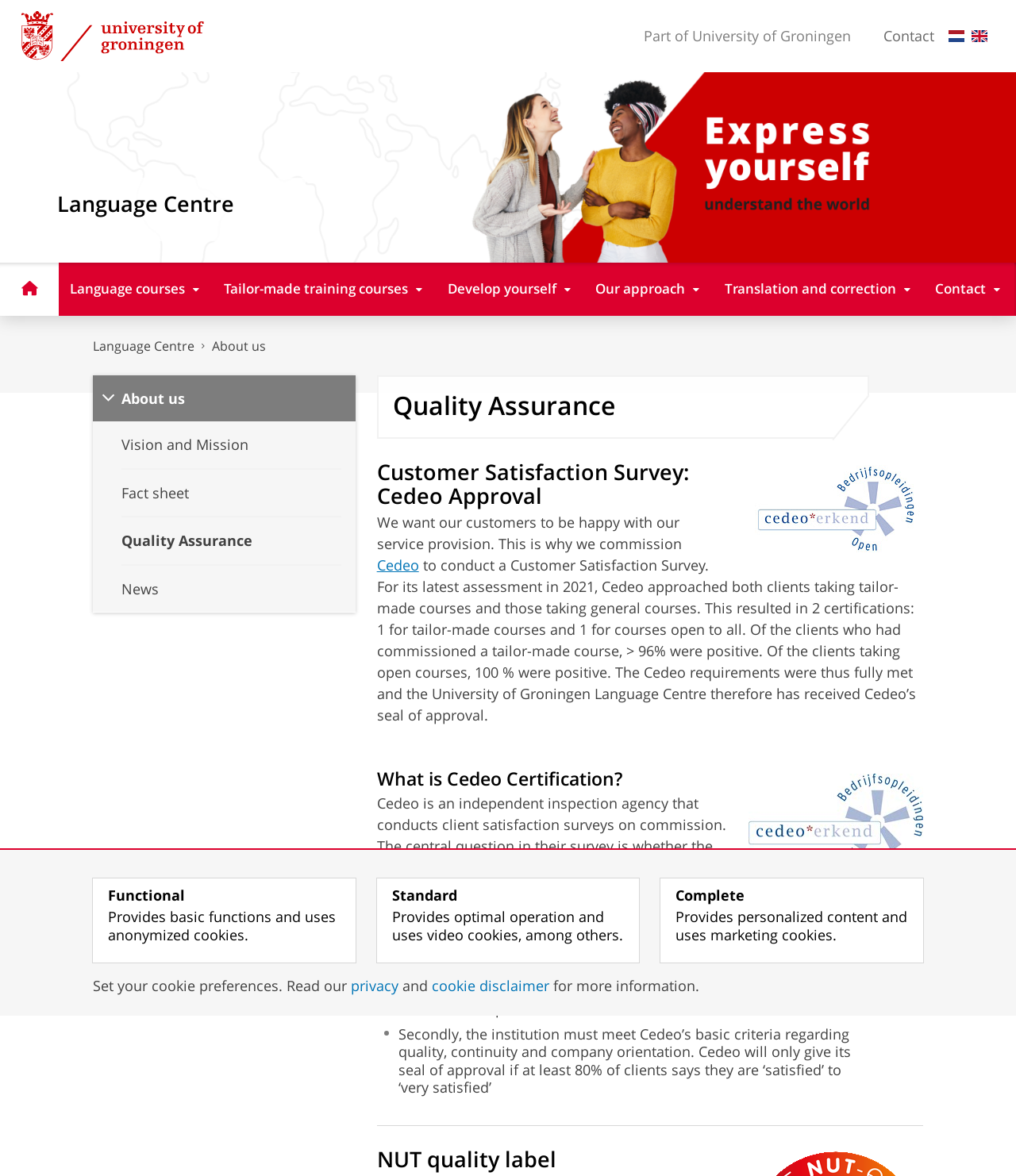What is the name of the language centre?
By examining the image, provide a one-word or phrase answer.

Language Centre